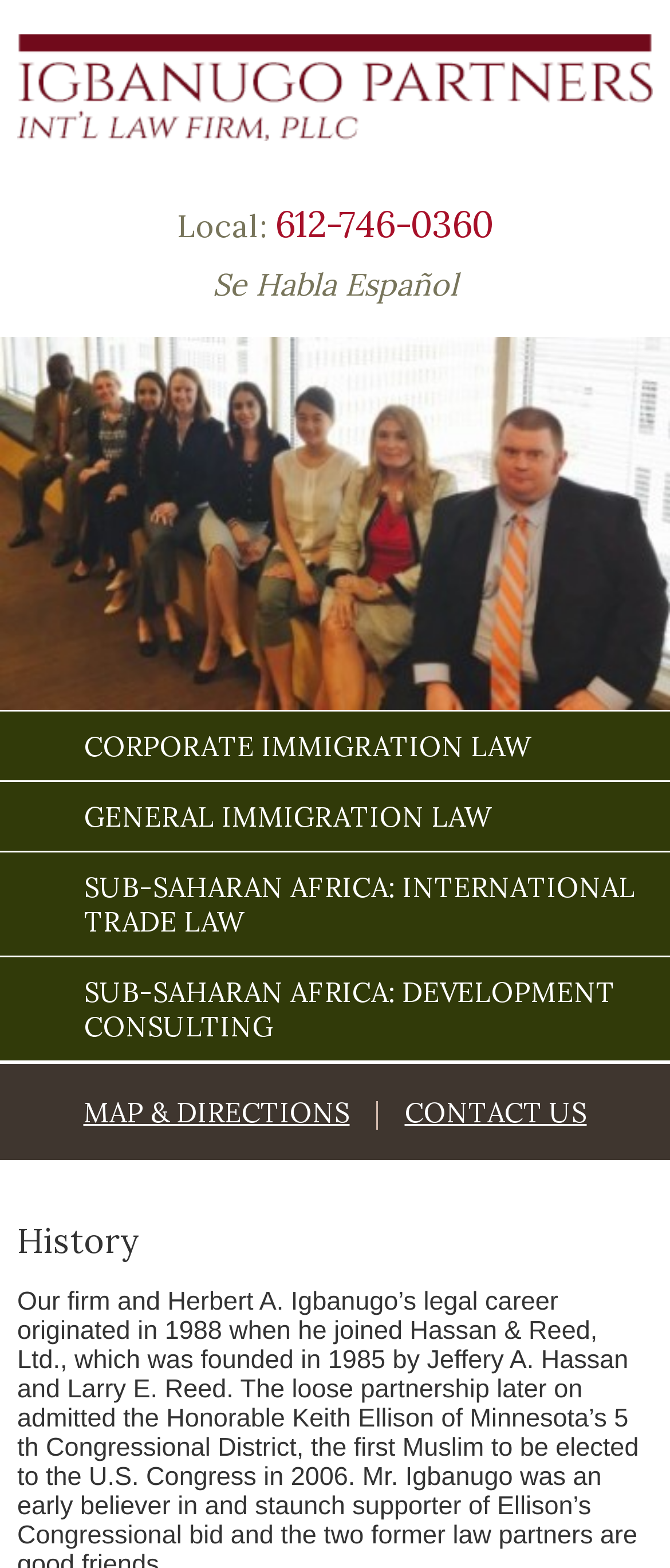Please provide a short answer using a single word or phrase for the question:
How many links are there on the webpage?

7